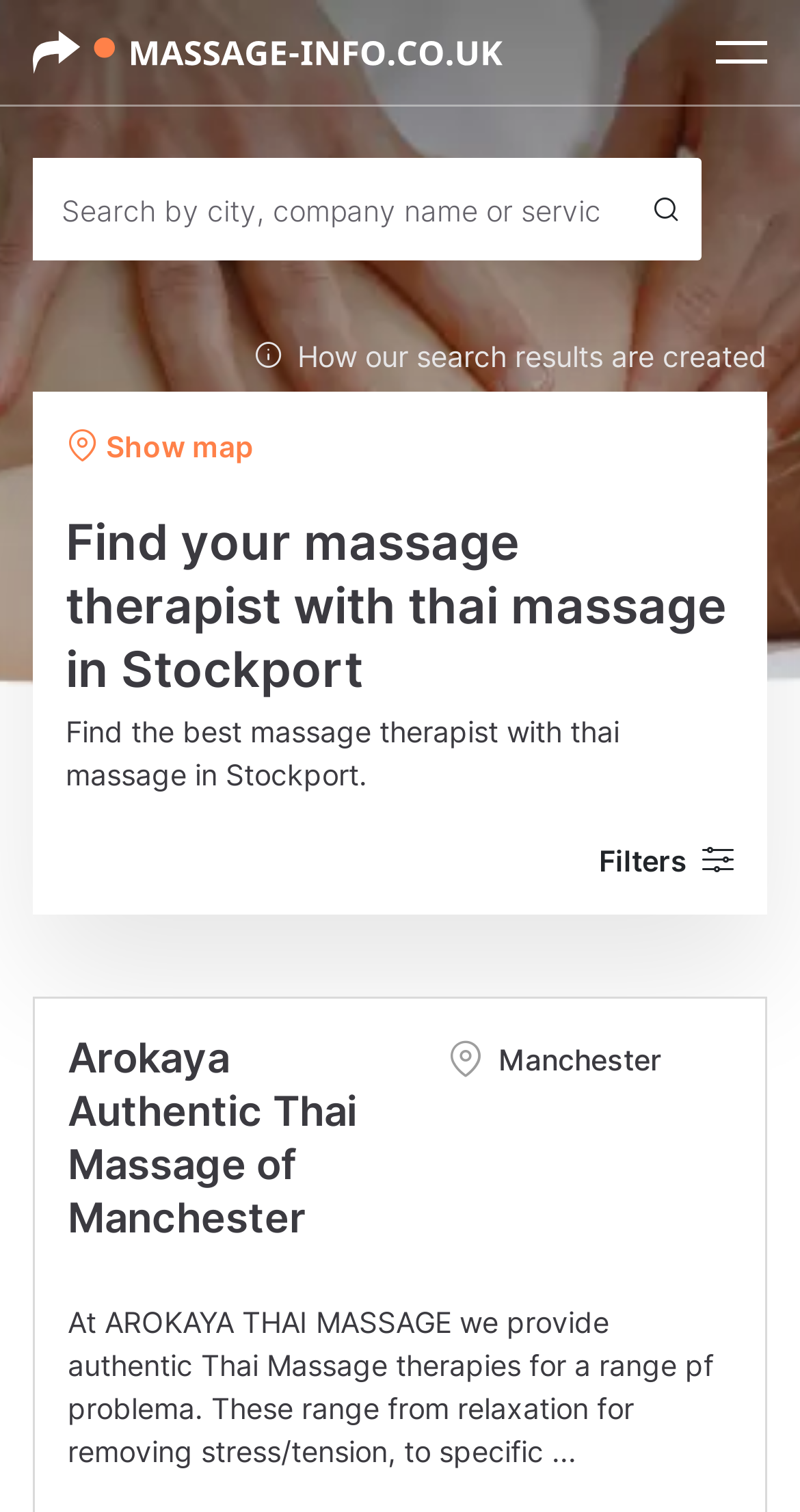What is the purpose of the 'Show map' button?
Please provide a comprehensive answer based on the information in the image.

The 'Show map' button is likely used to display a map view of the search results, allowing users to visualize the locations of the massage therapists. This is a common feature in search results pages, especially when searching for local businesses.